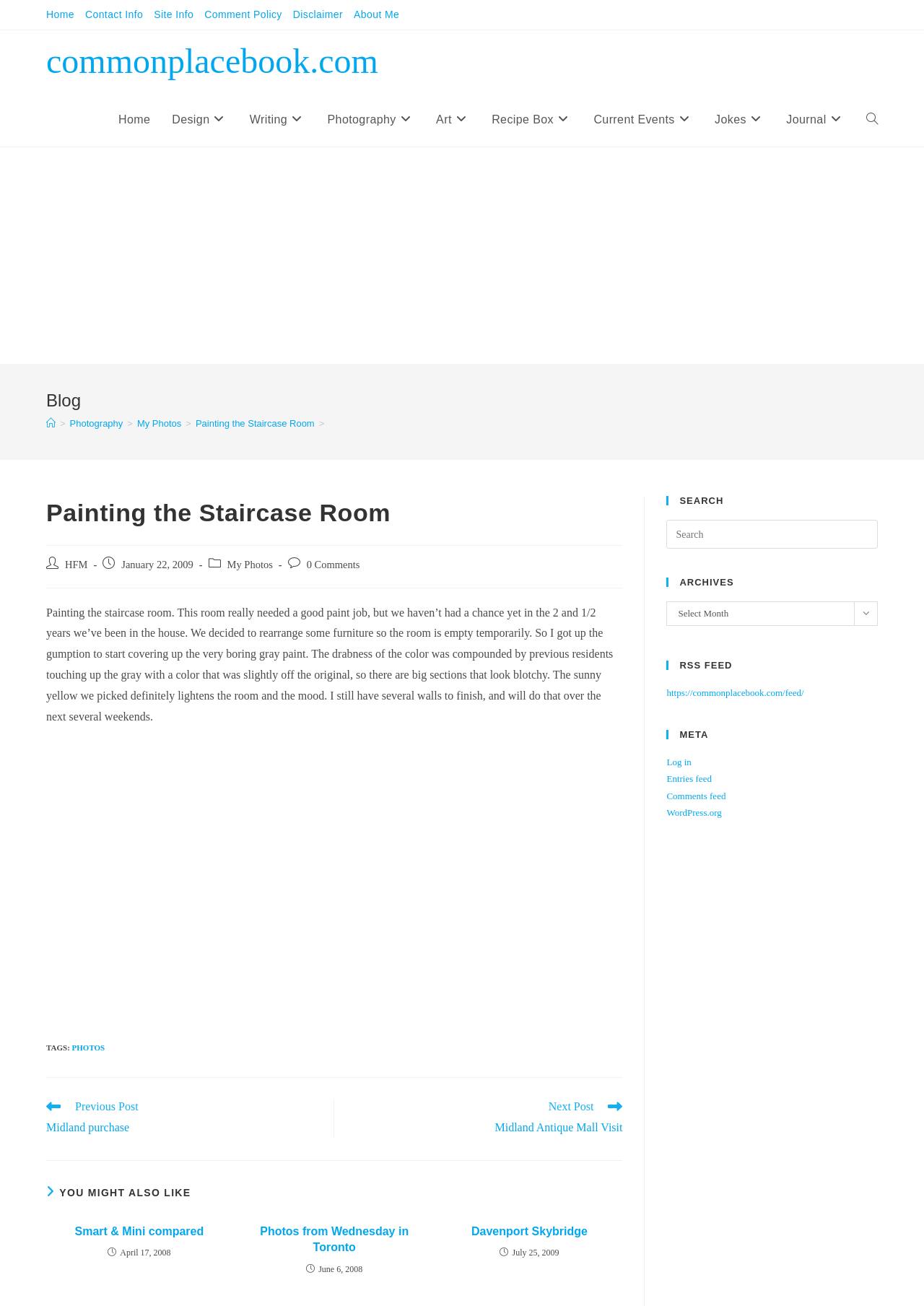Please predict the bounding box coordinates of the element's region where a click is necessary to complete the following instruction: "Click on the 'Previous Post Midland purchase' link". The coordinates should be represented by four float numbers between 0 and 1, i.e., [left, top, right, bottom].

[0.05, 0.842, 0.345, 0.872]